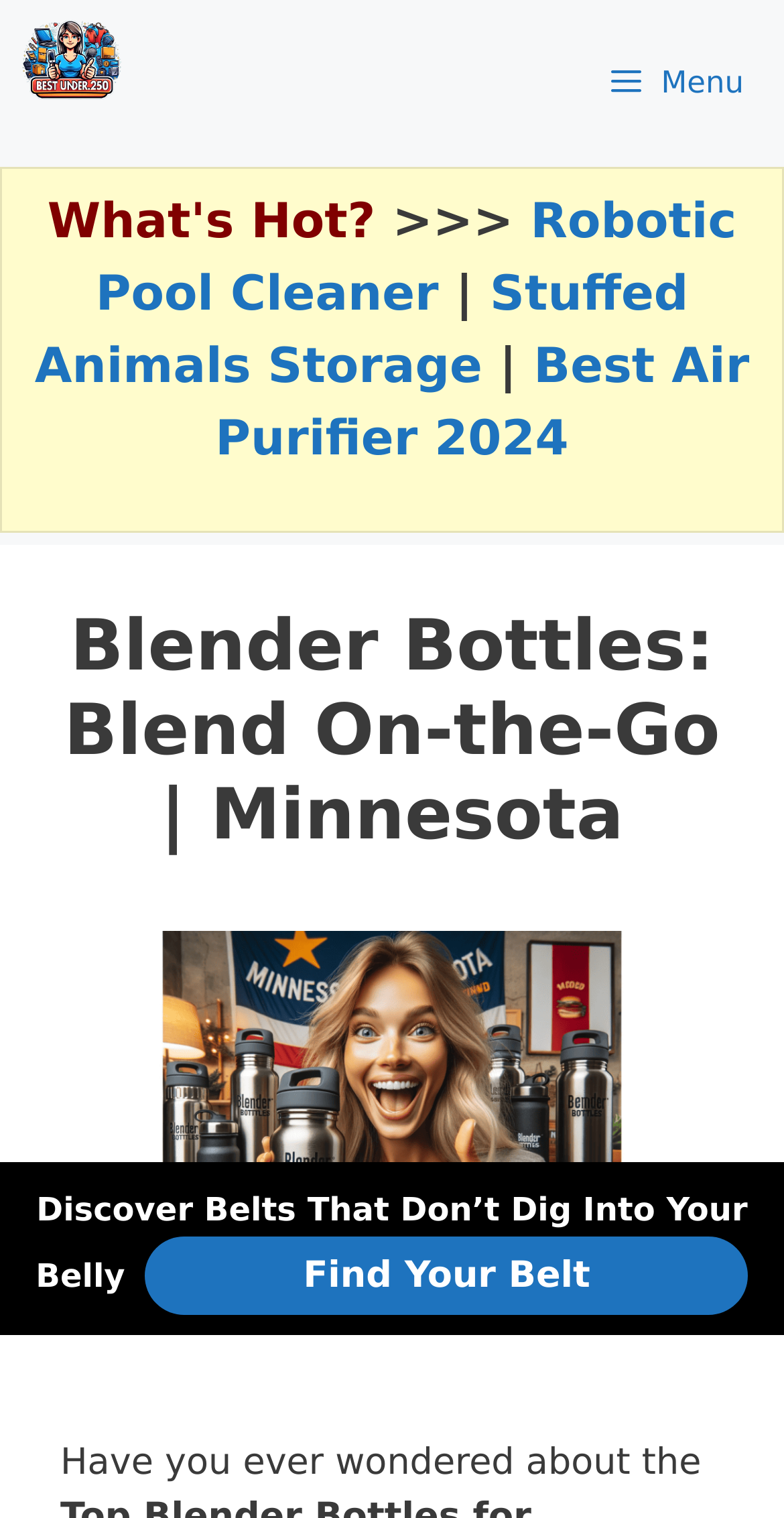Please give a succinct answer using a single word or phrase:
What is the purpose of the button ' Menu'?

To expand the primary menu